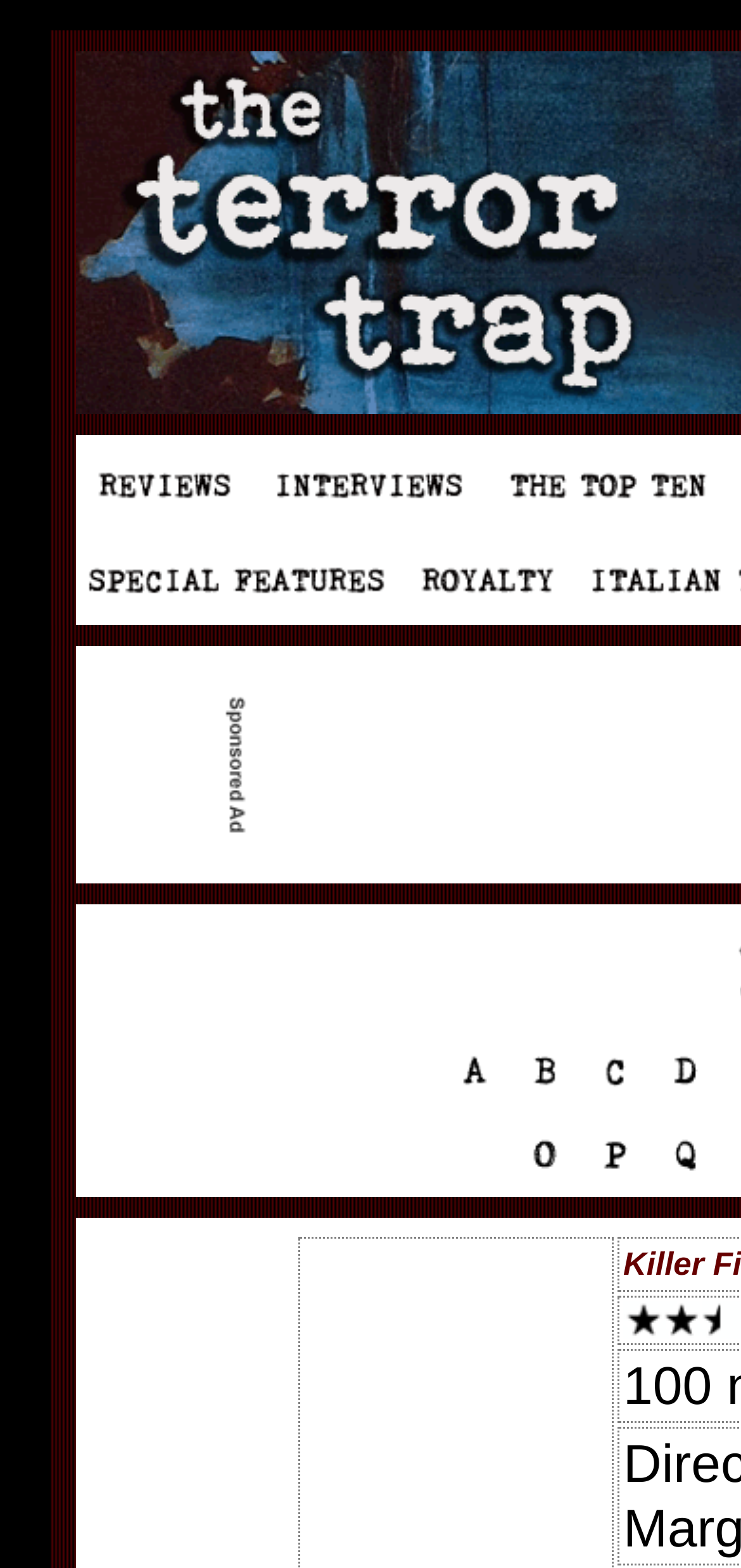Locate the bounding box coordinates of the element that should be clicked to fulfill the instruction: "click the image at the bottom left".

[0.103, 0.71, 0.687, 0.763]